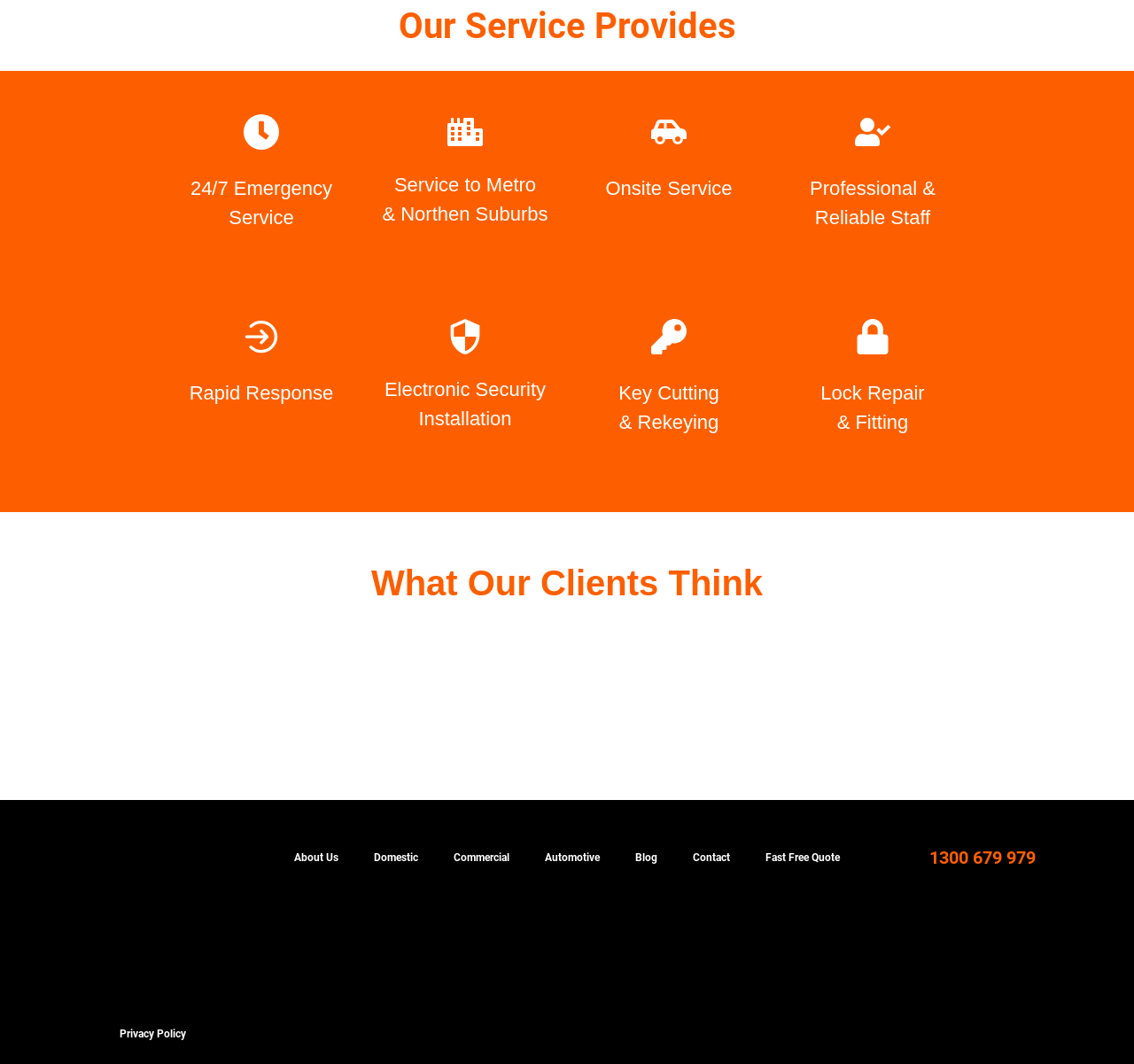Based on the image, provide a detailed and complete answer to the question: 
What is the phone number listed?

I found a heading element with the text '1300 679 979', which is likely a phone number. This is also supported by the presence of a link element with the same text.